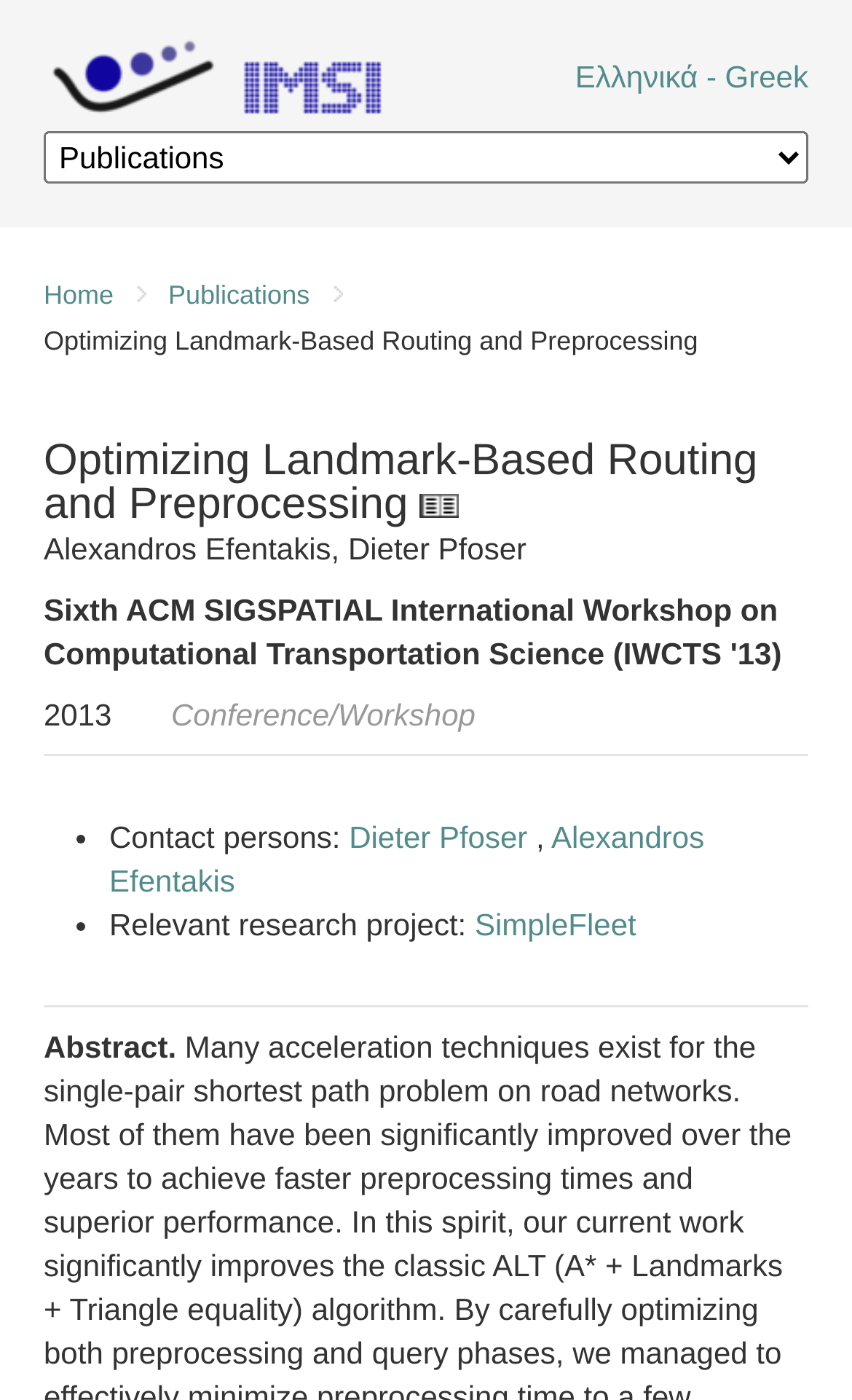What is the research project related to the publication?
From the image, provide a succinct answer in one word or a short phrase.

SimpleFleet